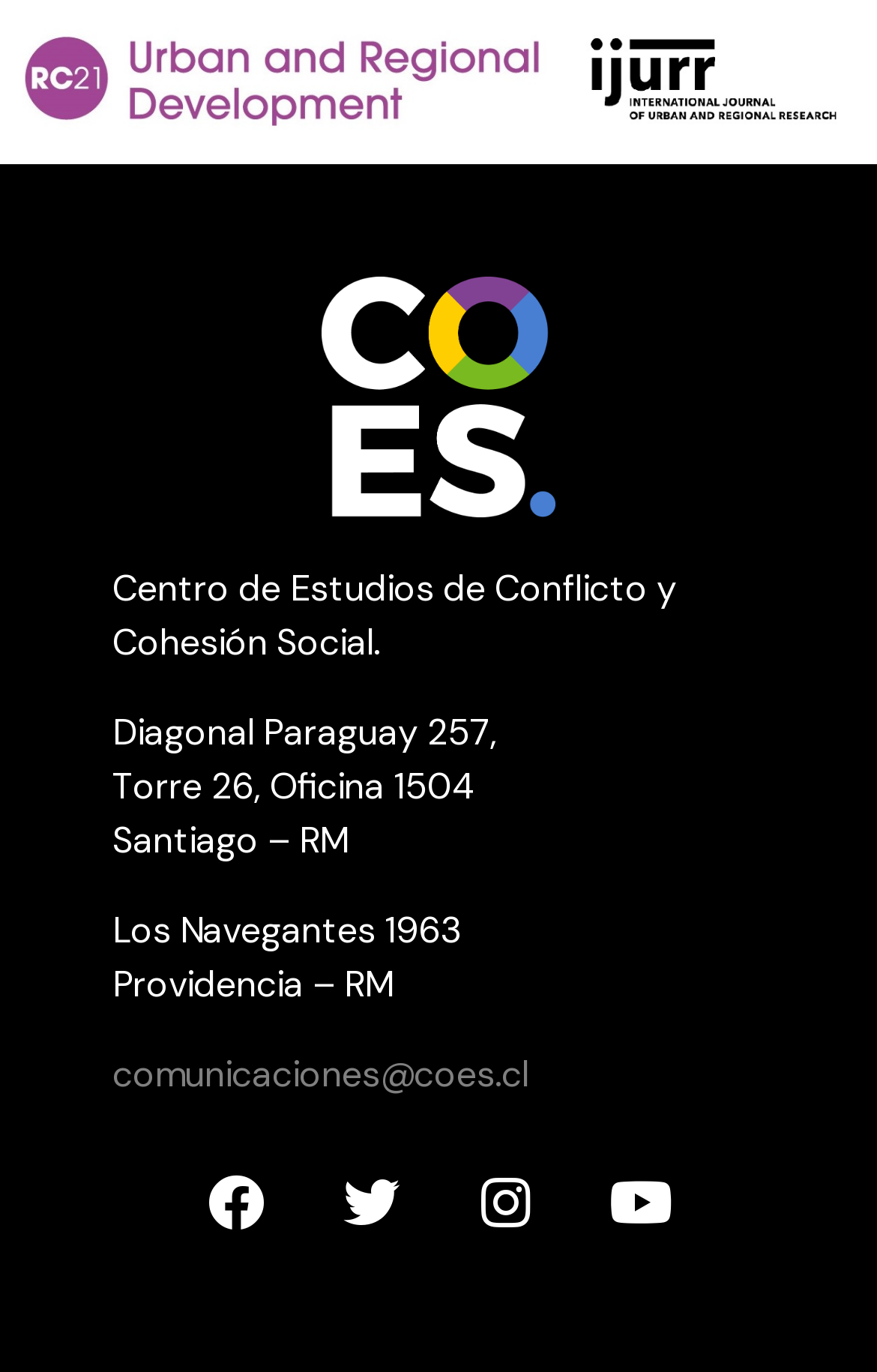What is the region of the organization's office?
Look at the image and provide a short answer using one word or a phrase.

Santiago – RM